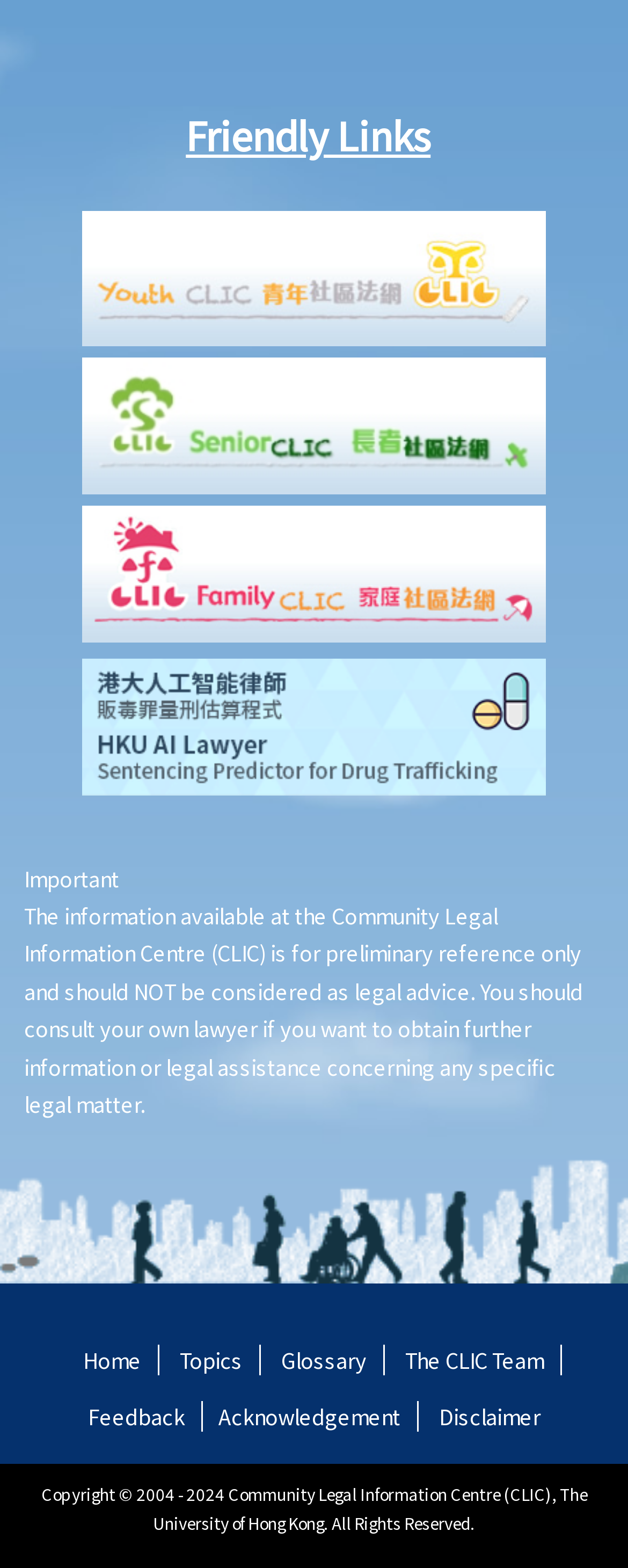What is the purpose of the Community Legal Information Centre (CLIC)?
Refer to the screenshot and answer in one word or phrase.

Providing legal information